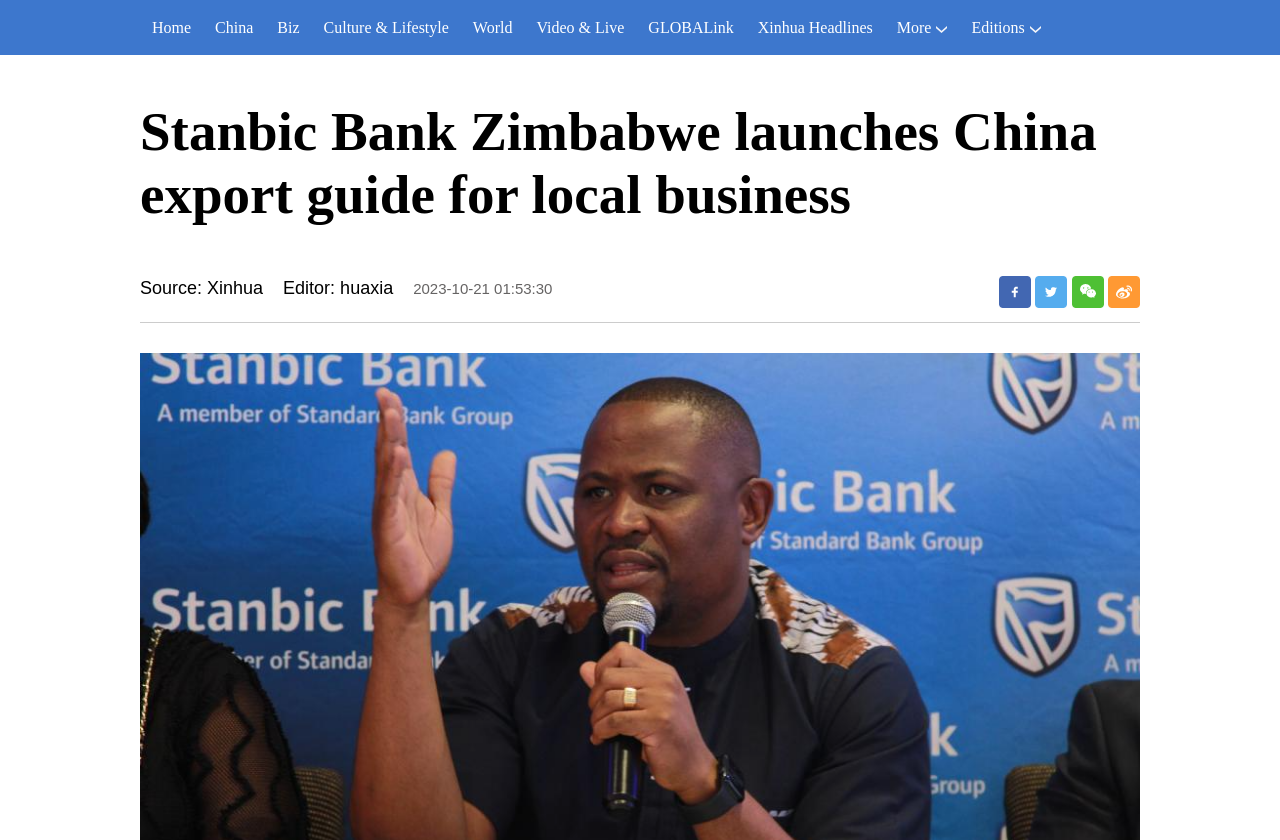Determine the bounding box coordinates of the clickable region to follow the instruction: "go to home page".

[0.109, 0.0, 0.159, 0.065]